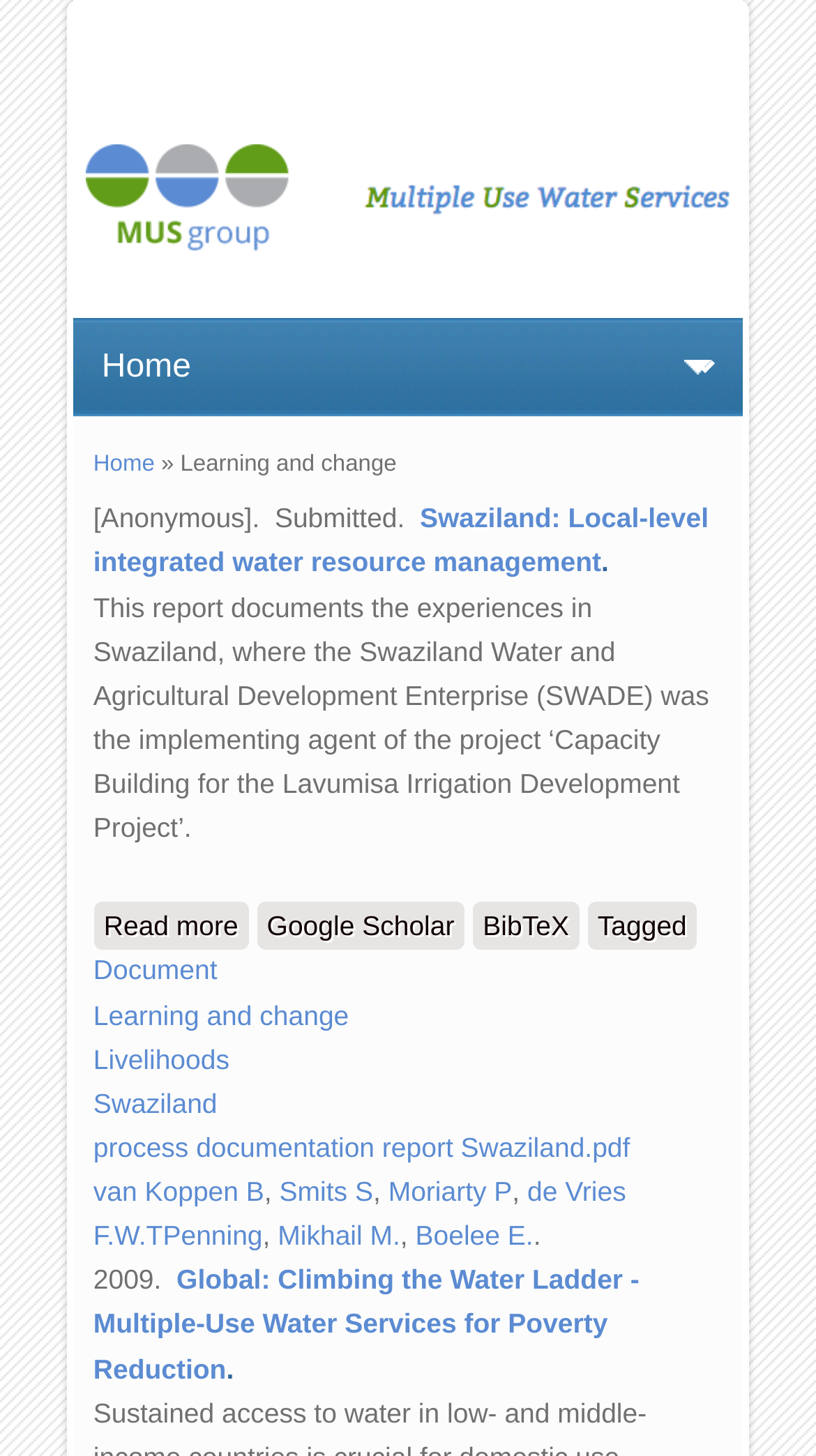Give an extensive and precise description of the webpage.

The webpage is about "Learning and change" in the context of Multiple Use Water Services Group. At the top, there is a navigation menu with a "Home" link and an image with the same label. Below the navigation menu, there is a combobox with a heading "You are here" and a breadcrumb trail showing the current page's location.

The main content of the page is a report about a project in Swaziland, titled "Swaziland: Local-level integrated water resource management". The report has a brief summary, and there are links to read more about the project, as well as links to Google Scholar, BibTeX, and Tagged. 

Below the report summary, there are several links to related documents and topics, including "Document", "Learning and change", "Livelihoods", and "Swaziland". There is also a link to a PDF file titled "process documentation report Swaziland.pdf".

The page also lists the authors of the report, including van Koppen B, Smits S, Moriarty P, de Vries F.W.TPenning, Mikhail M, and Boelee E, along with the publication year 2009. Finally, there is another link to a related report titled "Global: Climbing the Water Ladder - Multiple-Use Water Services for Poverty Reduction".